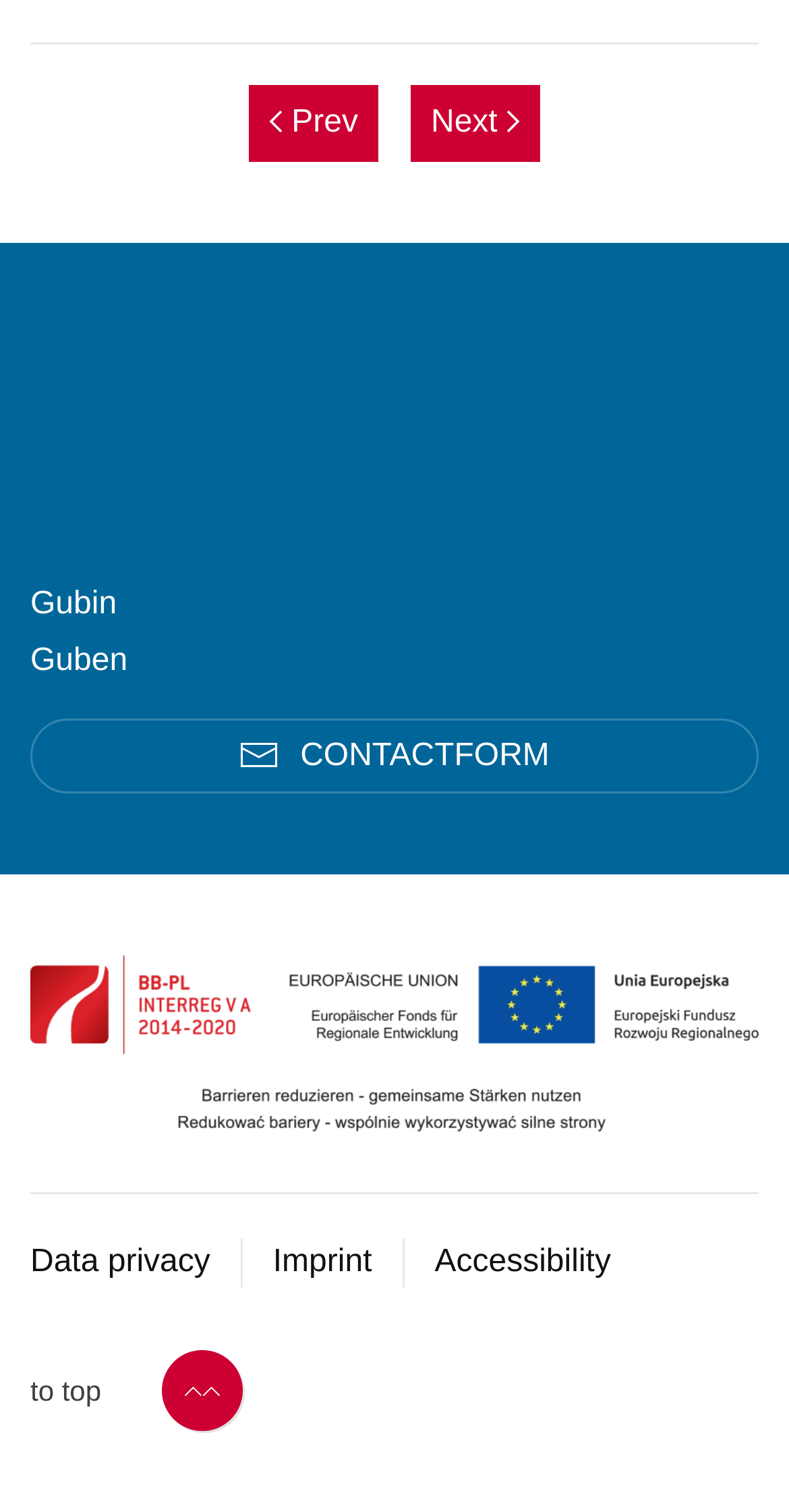Identify and provide the bounding box for the element described by: "Data privacy".

[0.038, 0.817, 0.266, 0.853]